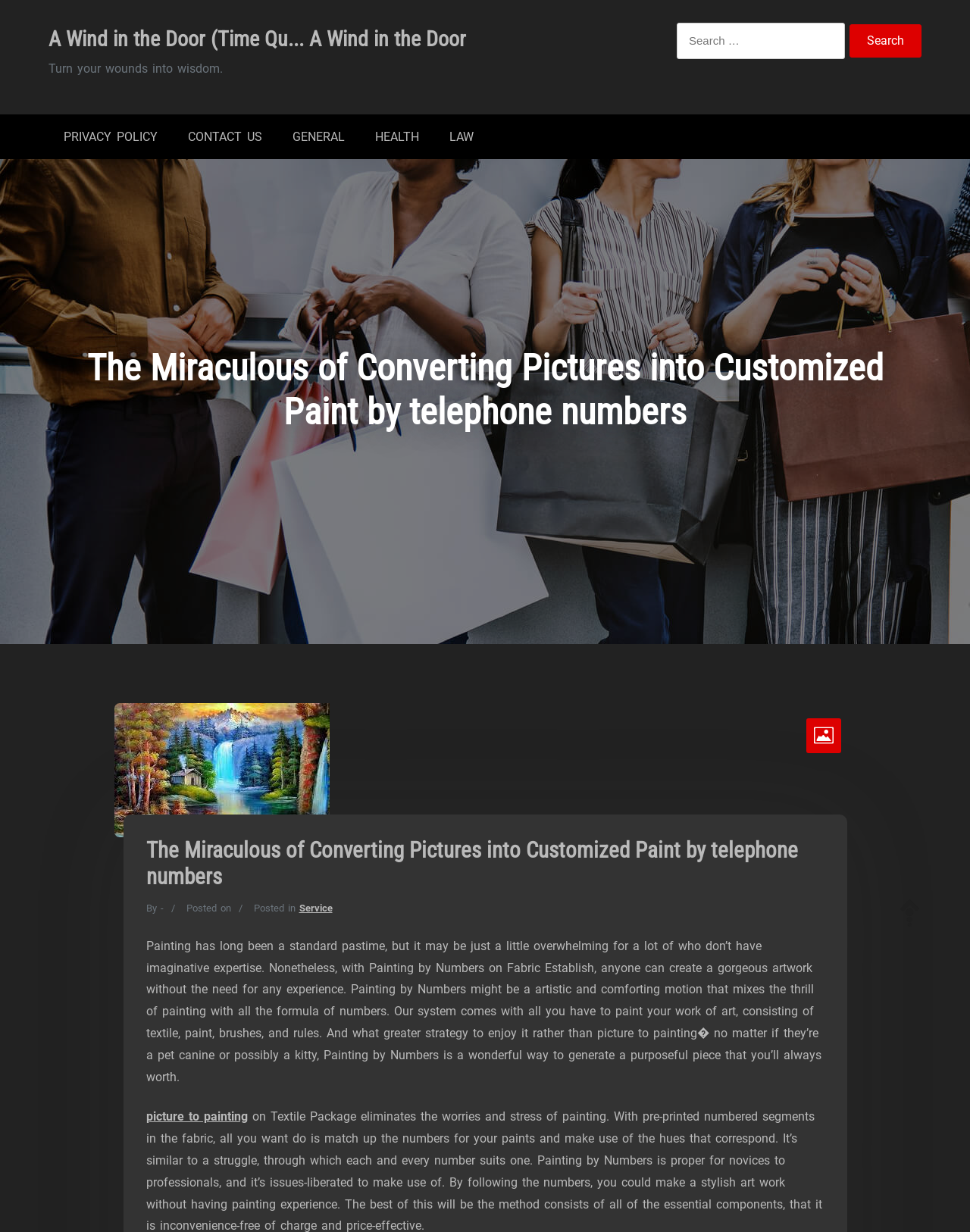Locate and generate the text content of the webpage's heading.

The Miraculous of Converting Pictures into Customized Paint by telephone numbers